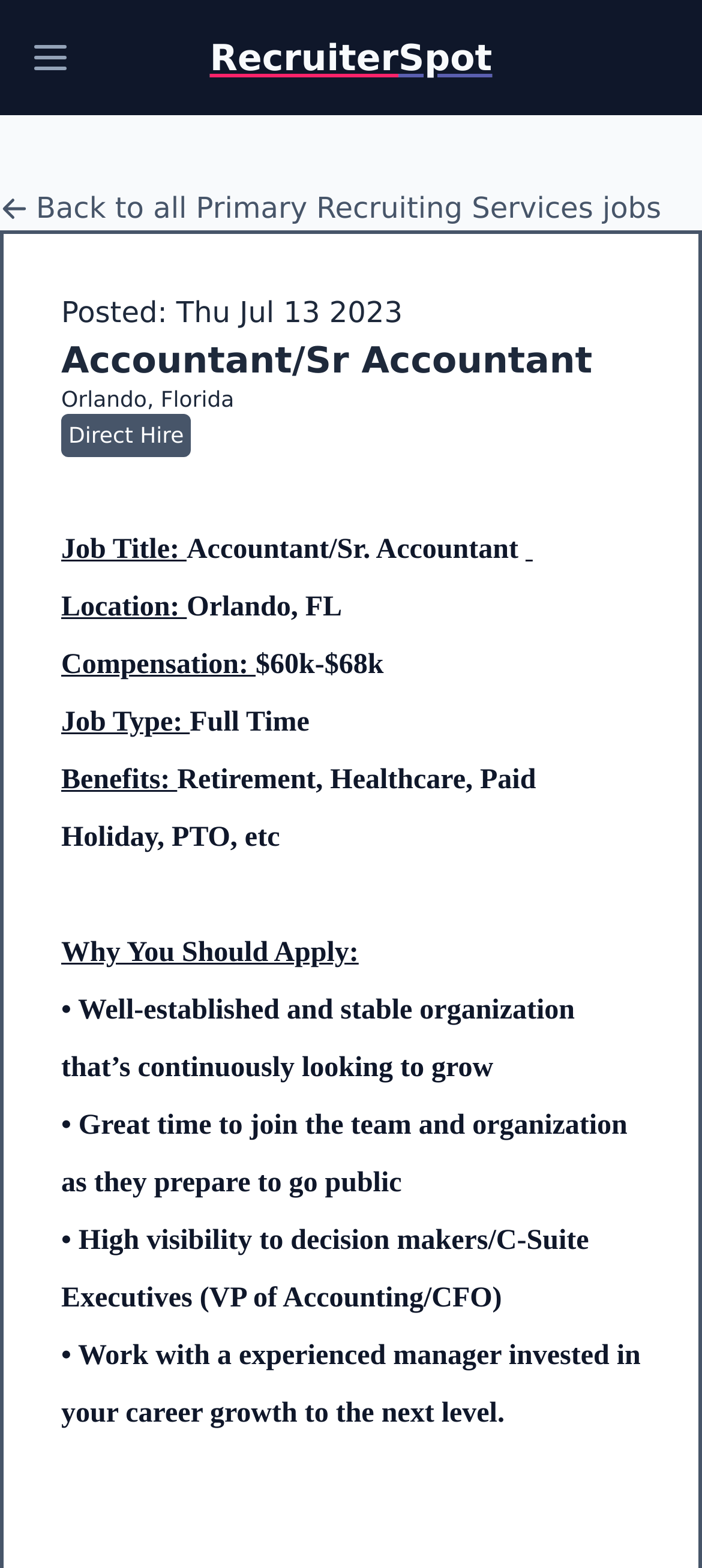What are the benefits of the job?
Using the image, answer in one word or phrase.

Retirement, Healthcare, etc